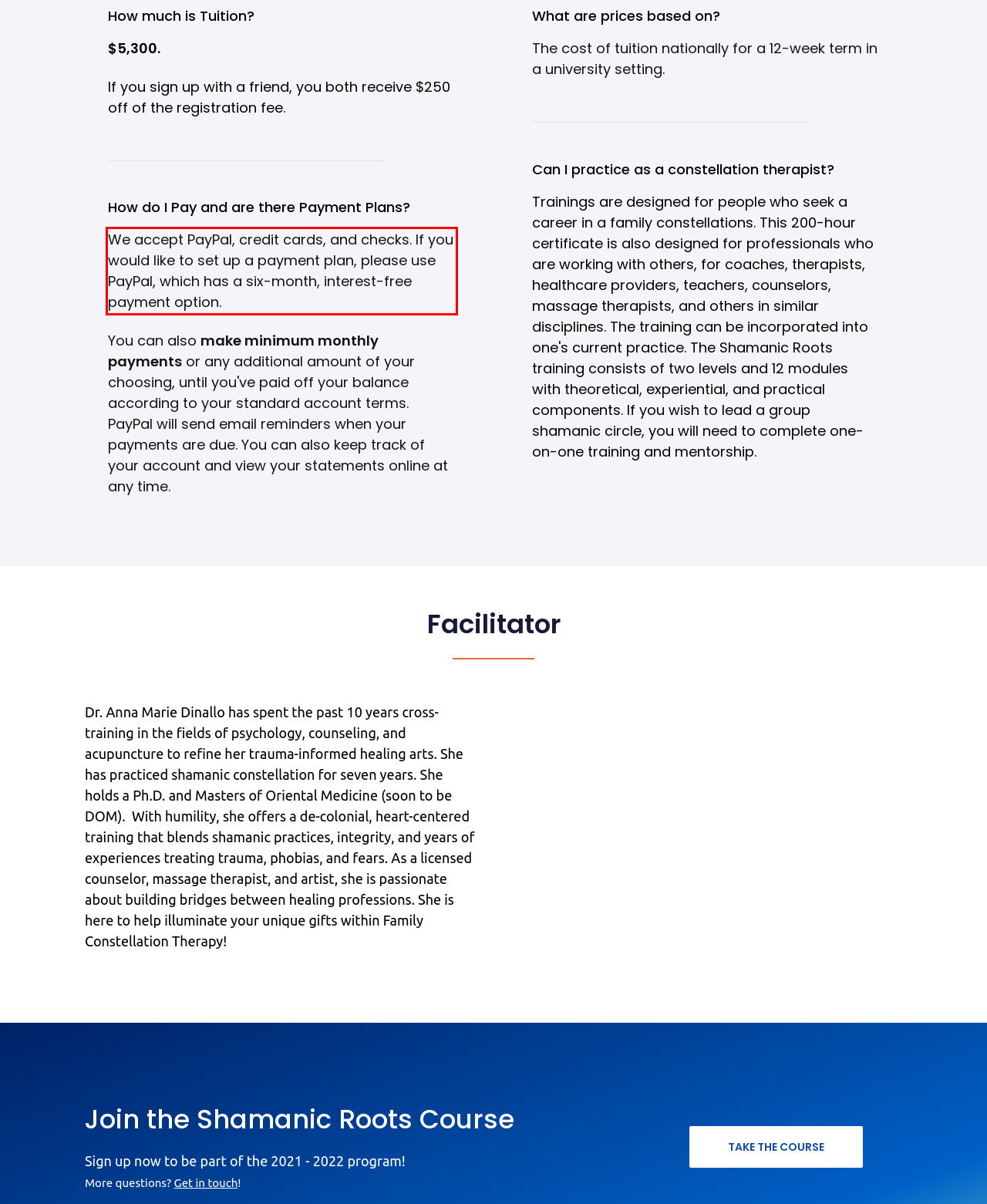Please perform OCR on the text content within the red bounding box that is highlighted in the provided webpage screenshot.

We accept PayPal, credit cards, and checks. If you would like to set up a payment plan, please use PayPal, which has a six-month, interest-free payment option.